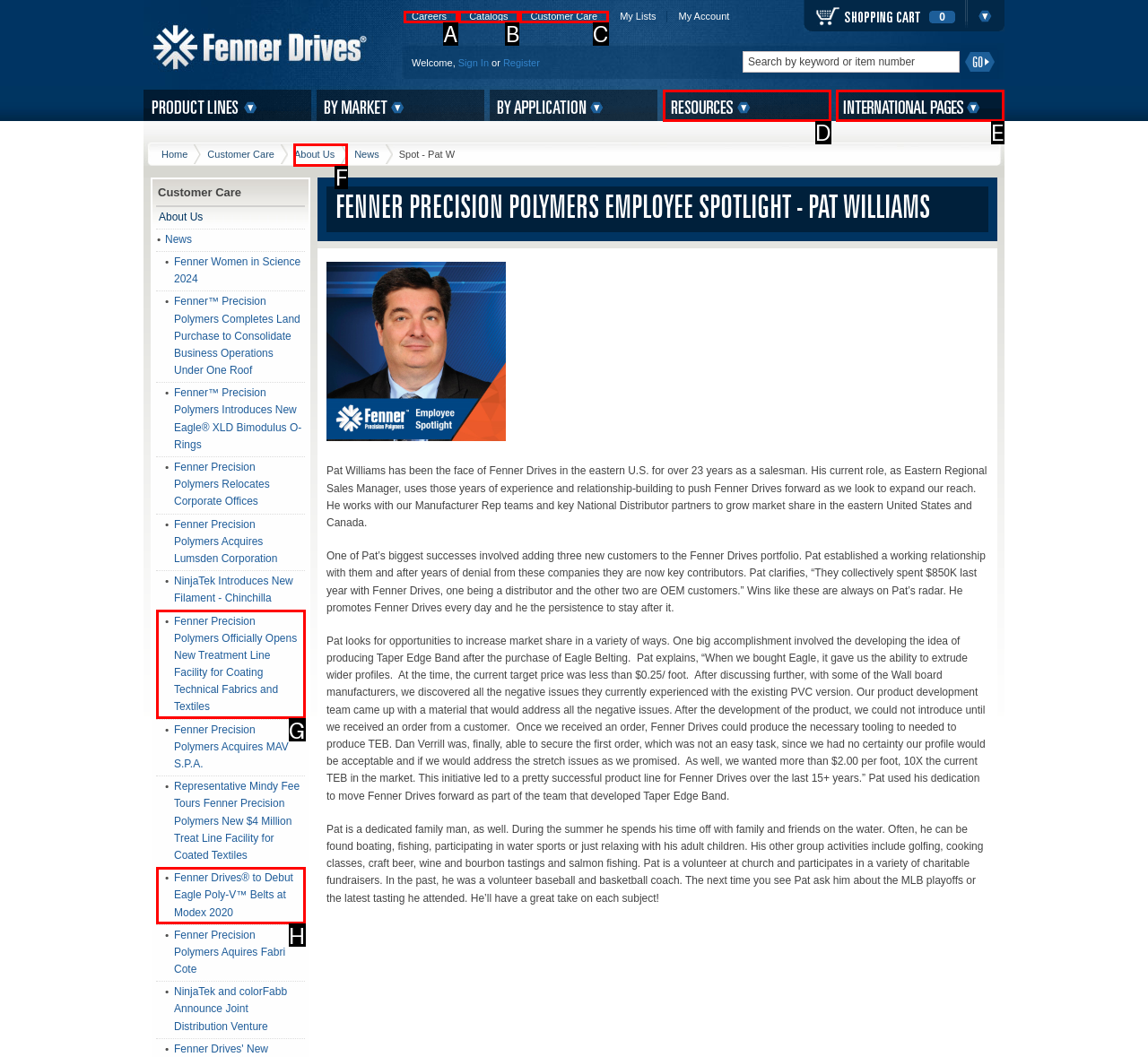Choose the HTML element that should be clicked to achieve this task: View About Us
Respond with the letter of the correct choice.

F